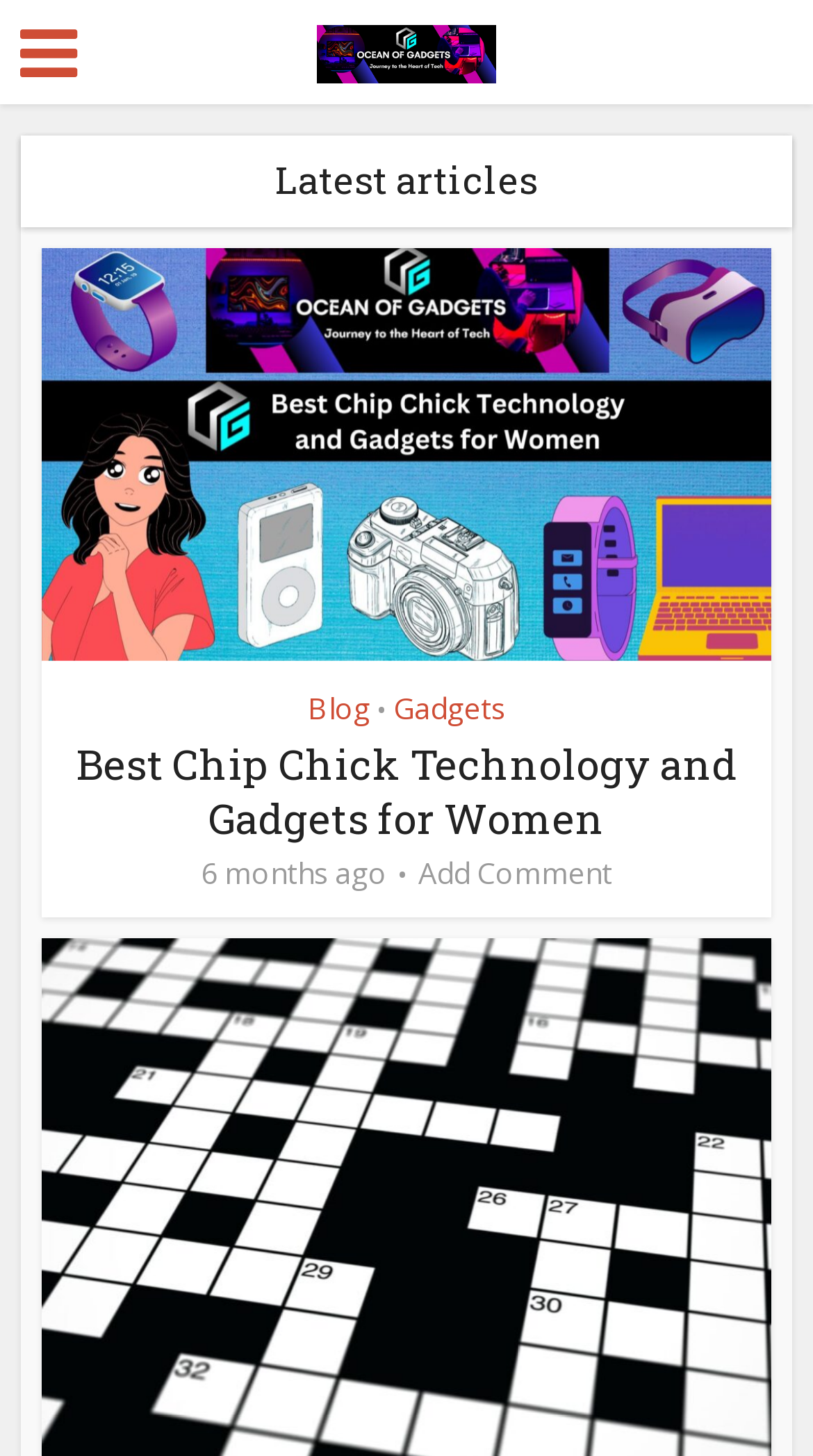What is the topic of the article?
Deliver a detailed and extensive answer to the question.

I found a heading element with the text 'Best Chip Chick Technology and Gadgets for Women' which is the topic of the article. This heading is also linked, indicating that it is a clickable title.